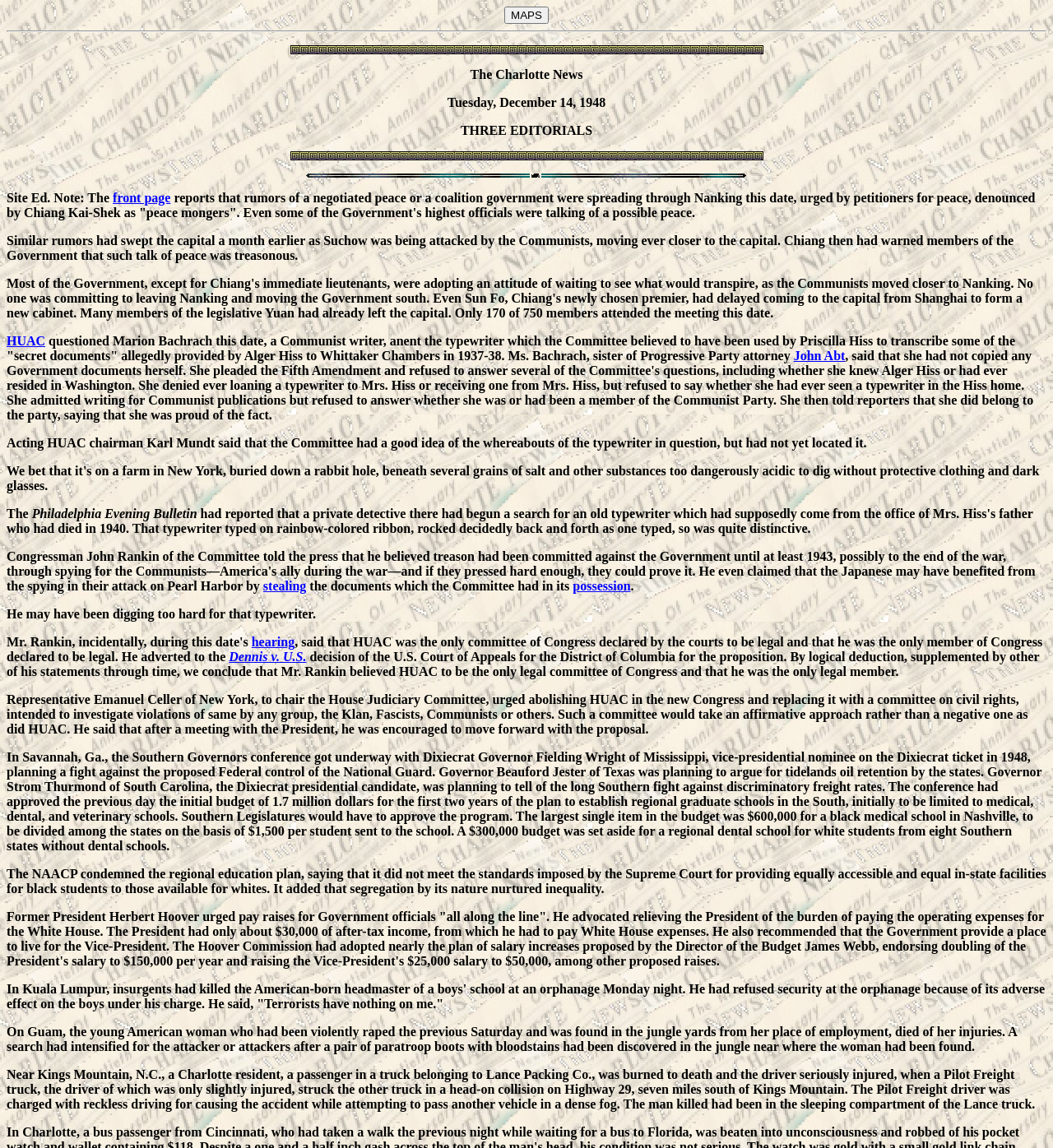Identify the bounding box coordinates for the UI element described by the following text: "stealing". Provide the coordinates as four float numbers between 0 and 1, in the format [left, top, right, bottom].

[0.25, 0.504, 0.291, 0.516]